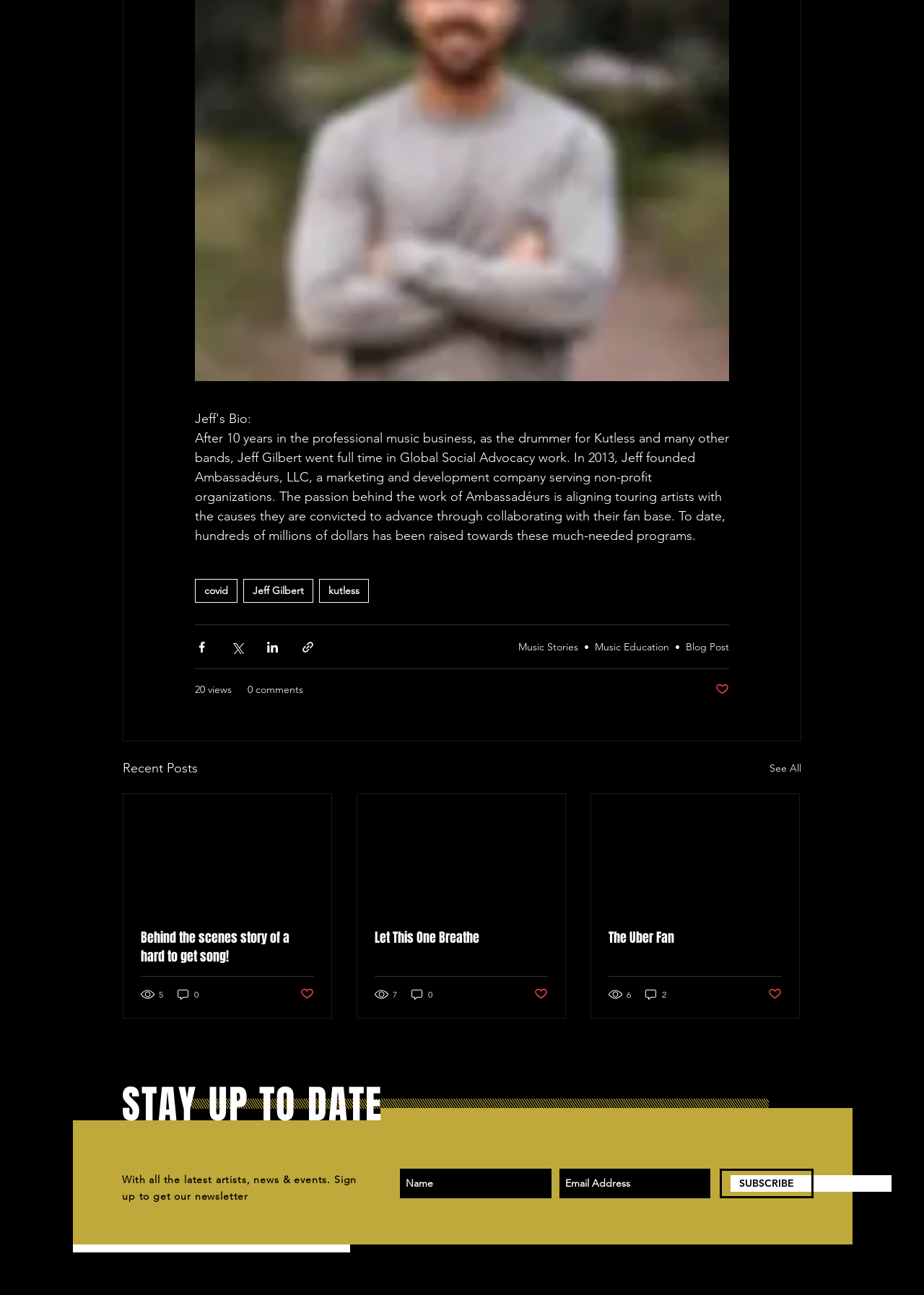Please pinpoint the bounding box coordinates for the region I should click to adhere to this instruction: "Read the blog post 'Behind the scenes story of a hard to get song!'".

[0.152, 0.717, 0.34, 0.746]